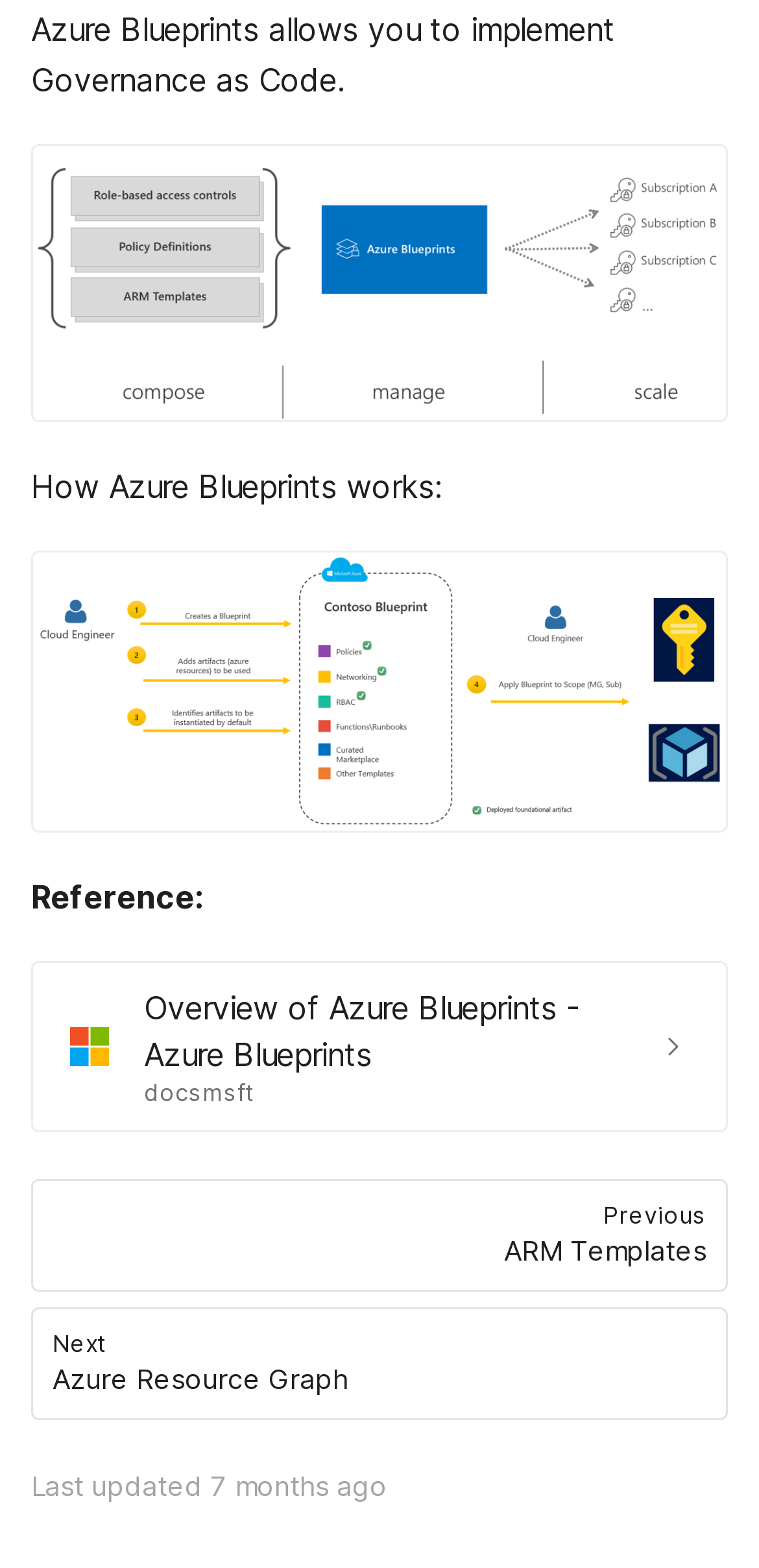Provide the bounding box coordinates of the HTML element this sentence describes: "NextAzure Resource Graph". The bounding box coordinates consist of four float numbers between 0 and 1, i.e., [left, top, right, bottom].

[0.041, 0.834, 0.959, 0.906]